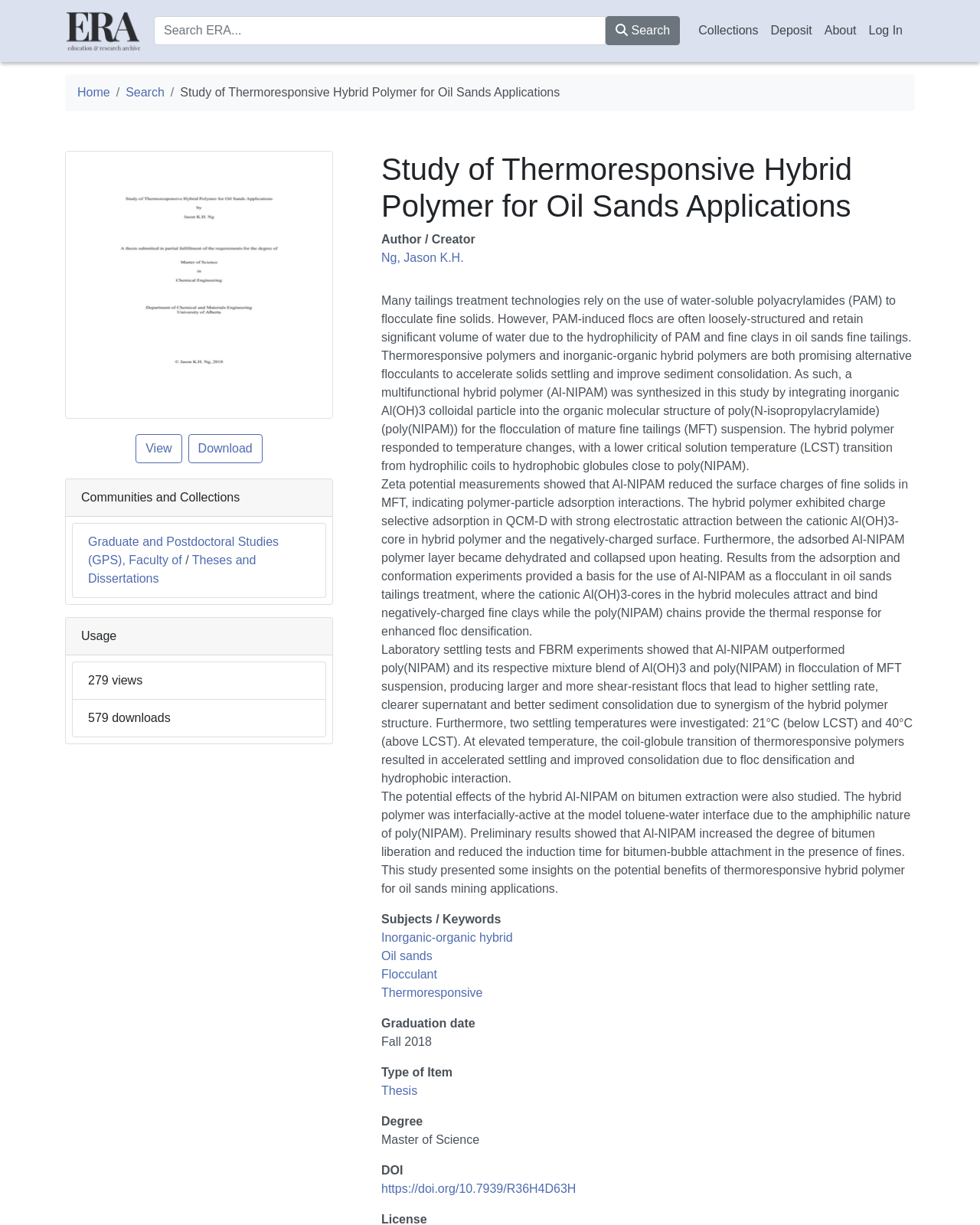Please analyze the image and give a detailed answer to the question:
Who is the author of the thesis?

I found the answer by looking at the description list, where it says 'Author / Creator: Ng, Jason K.H.'.